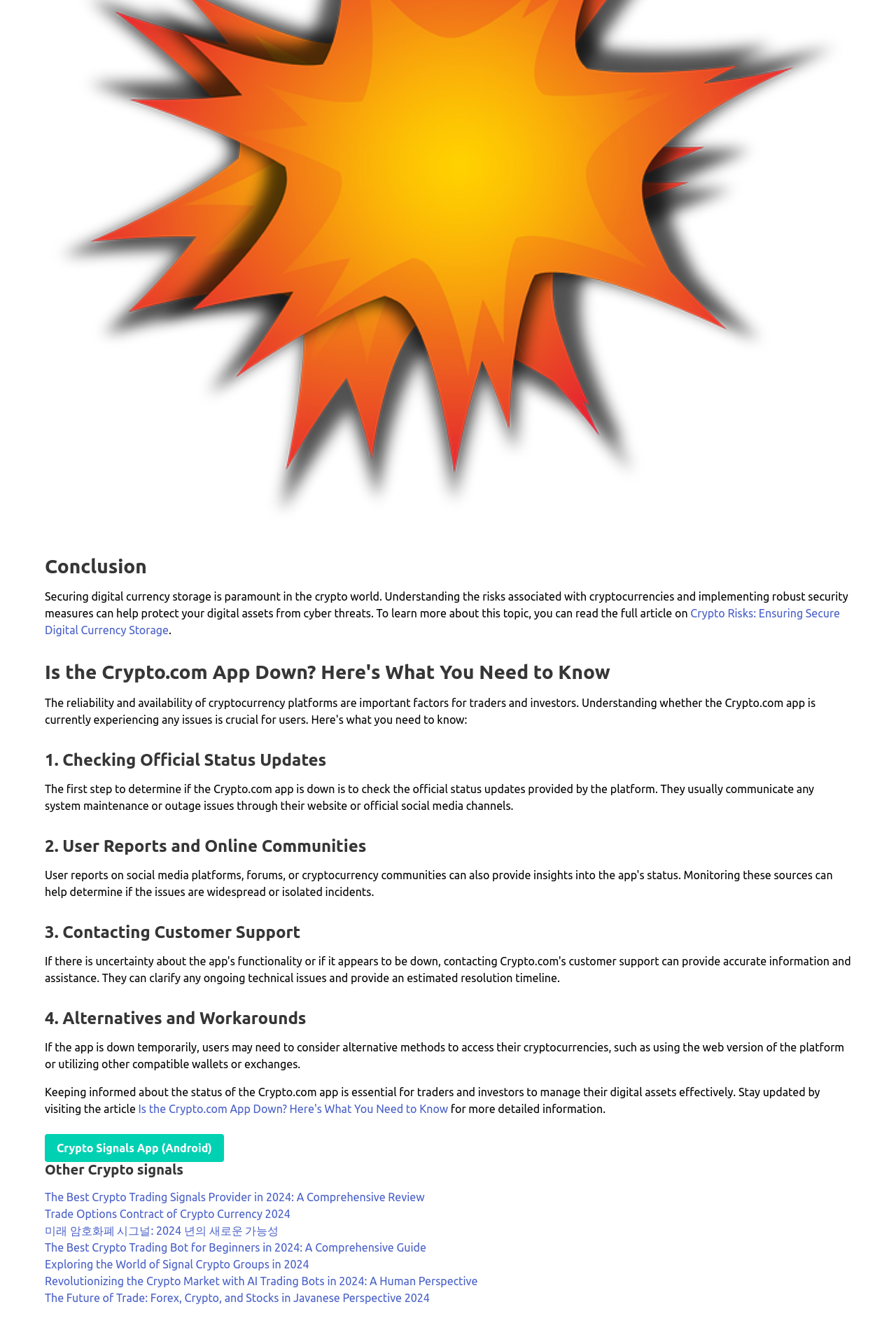What is the purpose of checking official status updates? From the image, respond with a single word or brief phrase.

To know system maintenance or outage issues